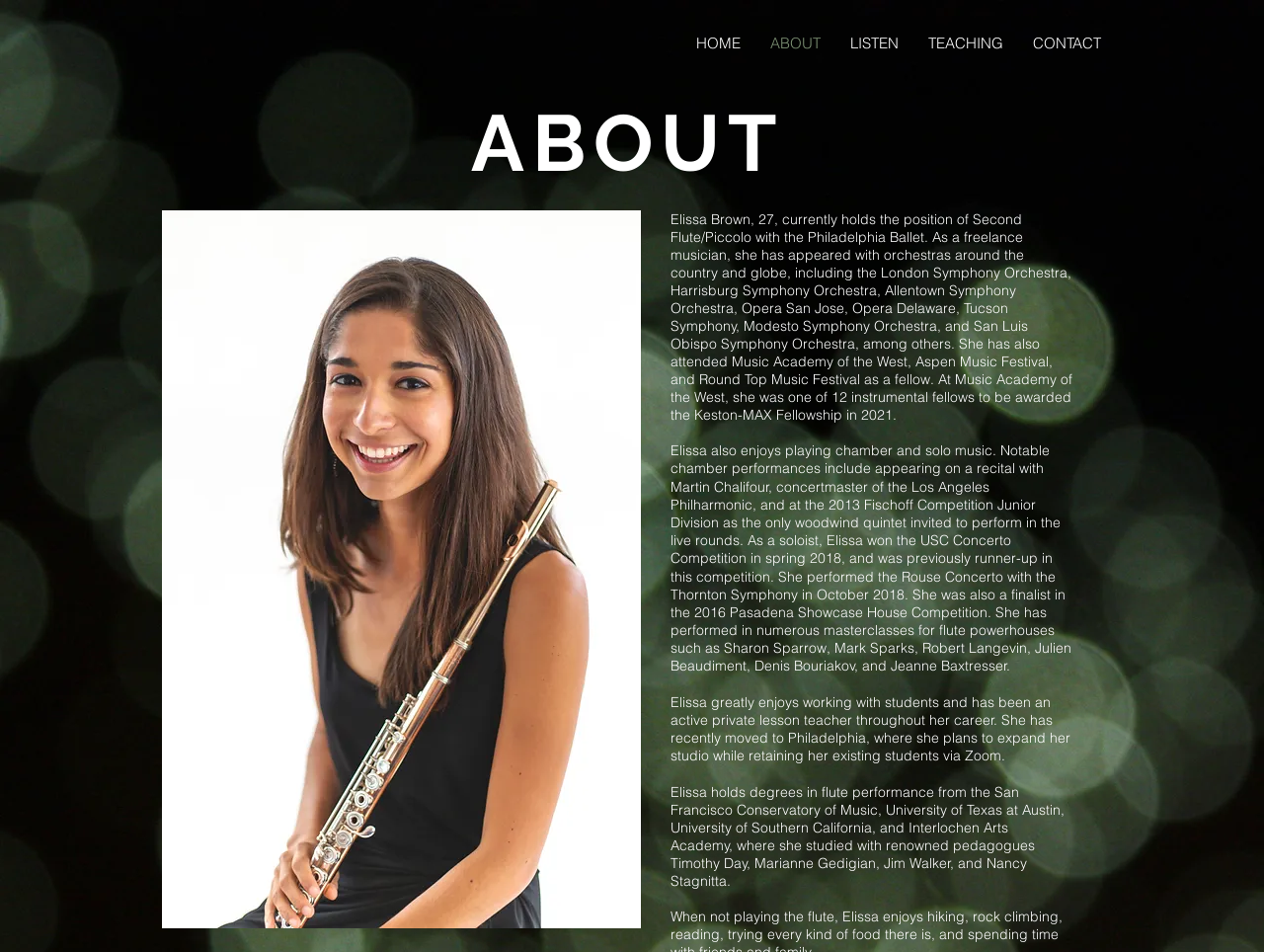Provide the bounding box coordinates for the specified HTML element described in this description: "HOME". The coordinates should be four float numbers ranging from 0 to 1, in the format [left, top, right, bottom].

[0.539, 0.032, 0.598, 0.058]